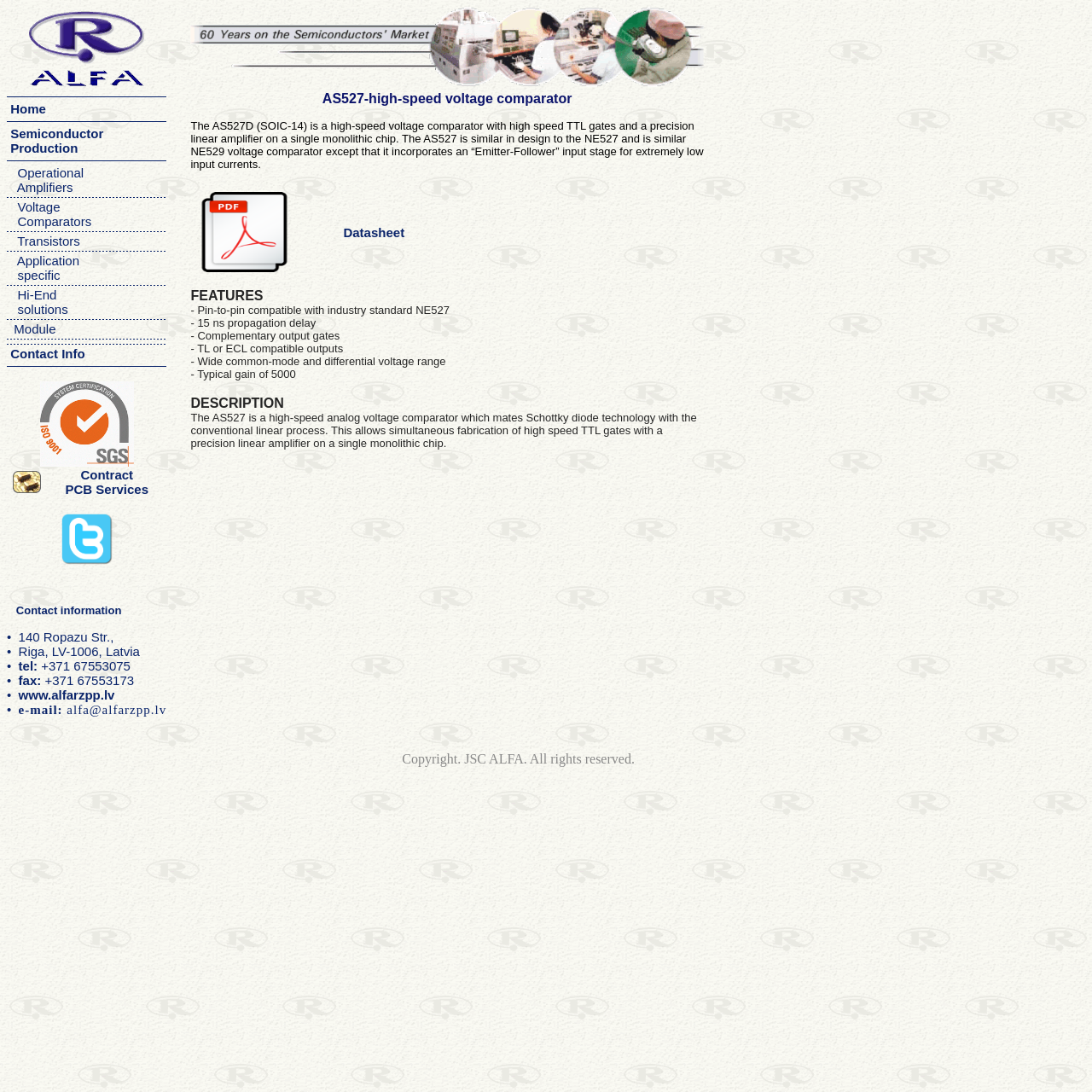Bounding box coordinates must be specified in the format (top-left x, top-left y, bottom-right x, bottom-right y). All values should be floating point numbers between 0 and 1. What are the bounding box coordinates of the UI element described as: Module

[0.006, 0.295, 0.054, 0.308]